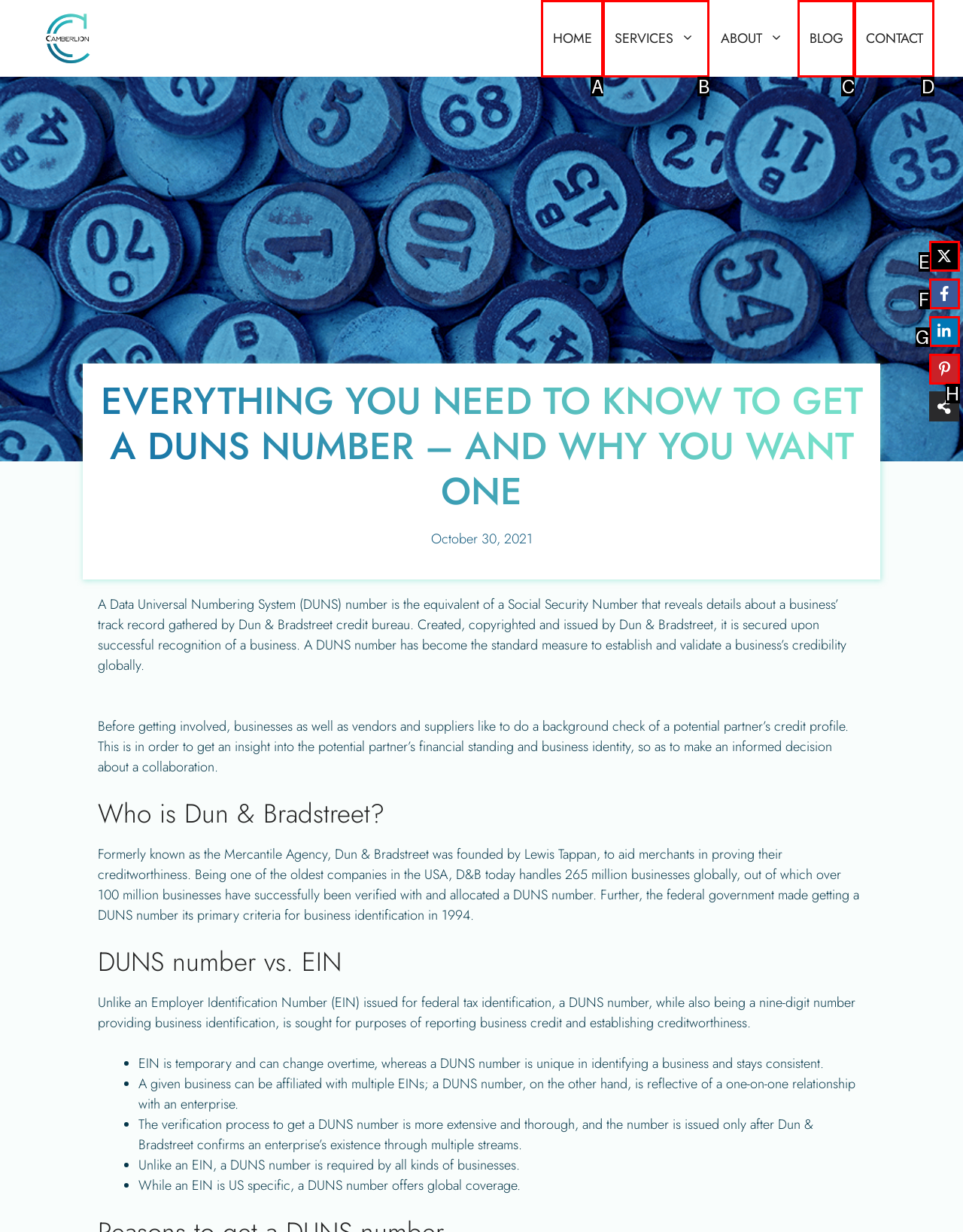From the description: aria-label="Facebook", select the HTML element that fits best. Reply with the letter of the appropriate option.

F